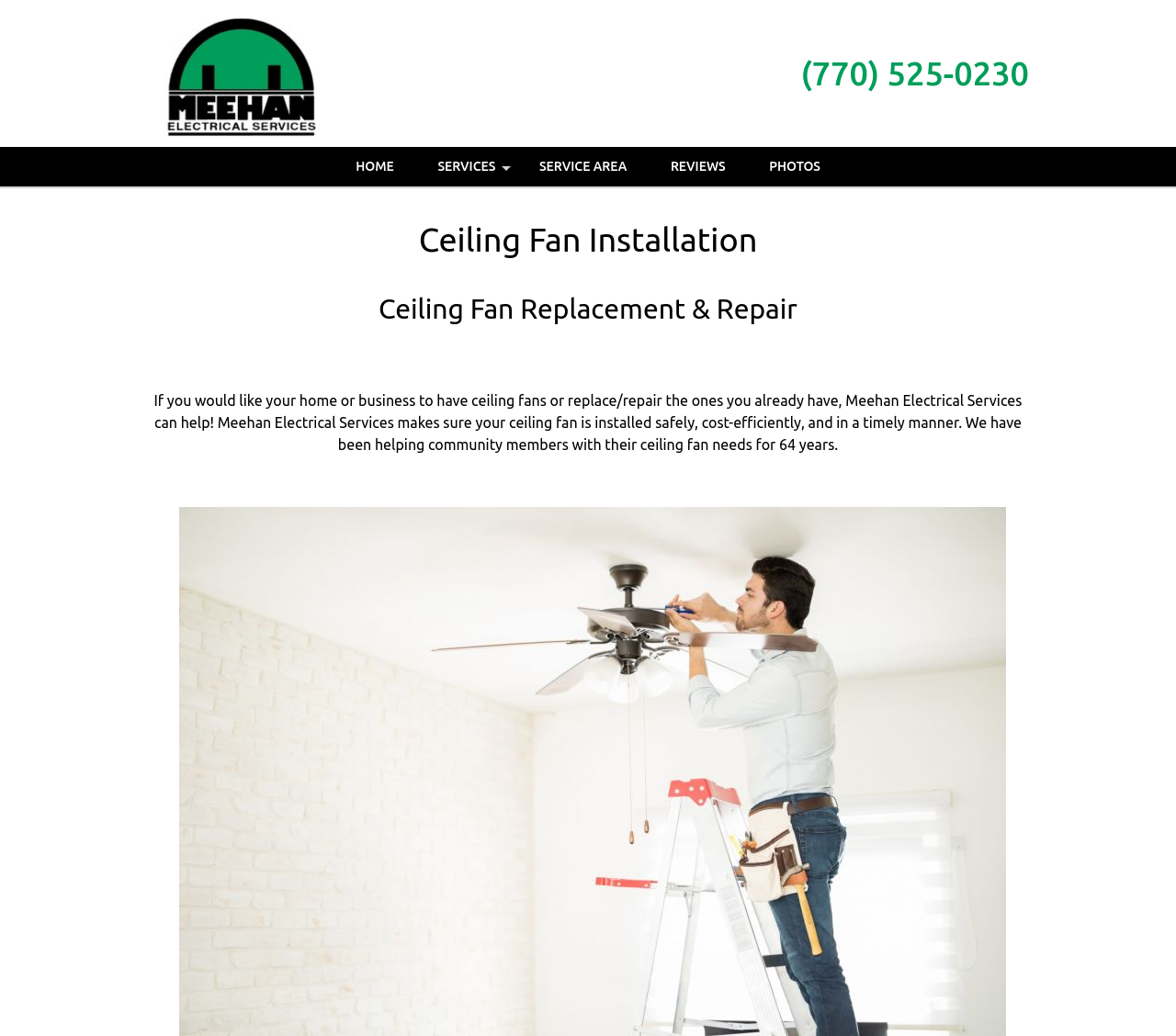Please give a short response to the question using one word or a phrase:
What is the purpose of Meehan Electrical Services' ceiling fan installation?

Safe, cost-efficient, and timely installation